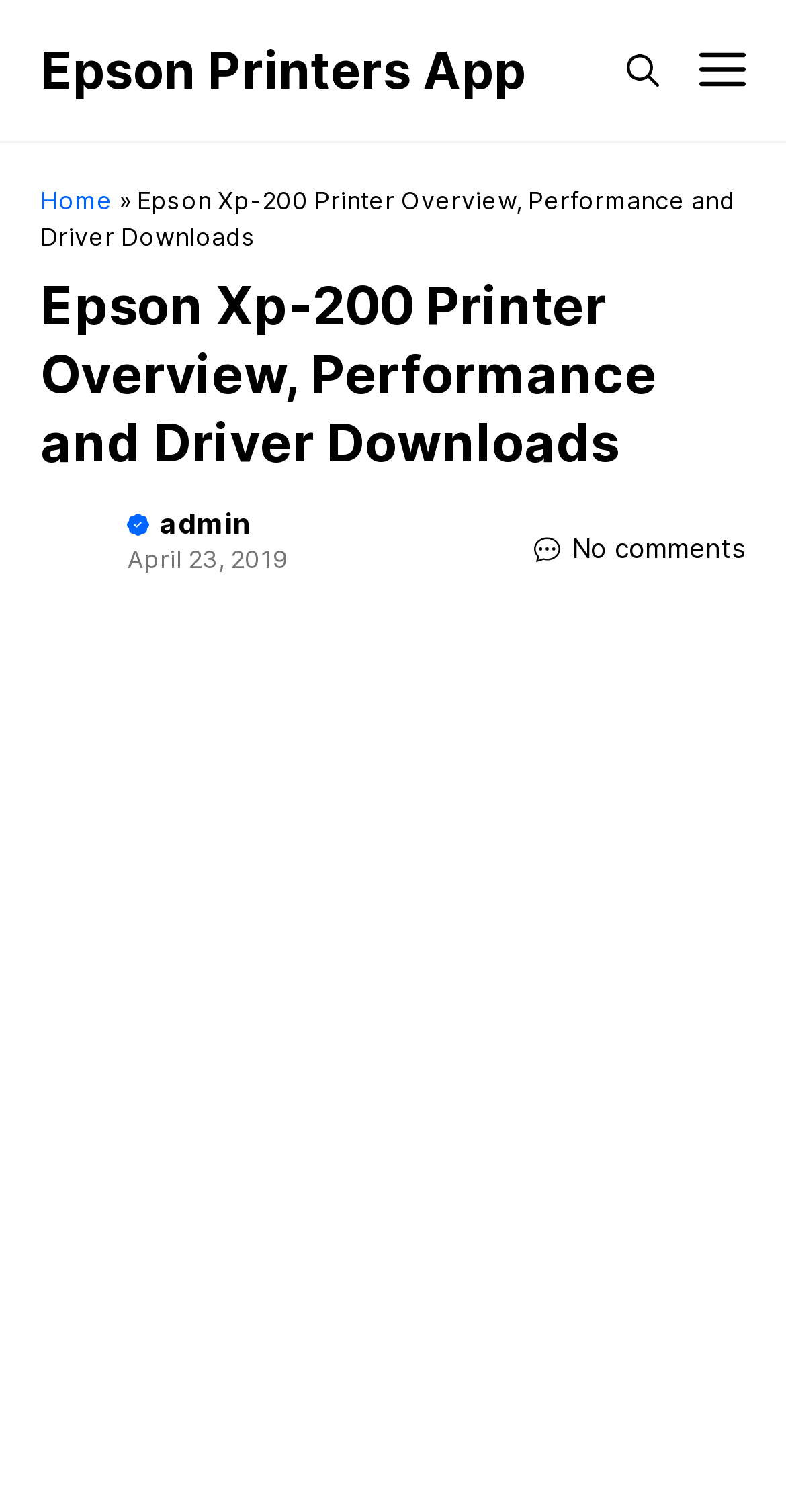Determine the bounding box coordinates of the UI element described by: "Epson Printers App".

[0.051, 0.027, 0.669, 0.067]